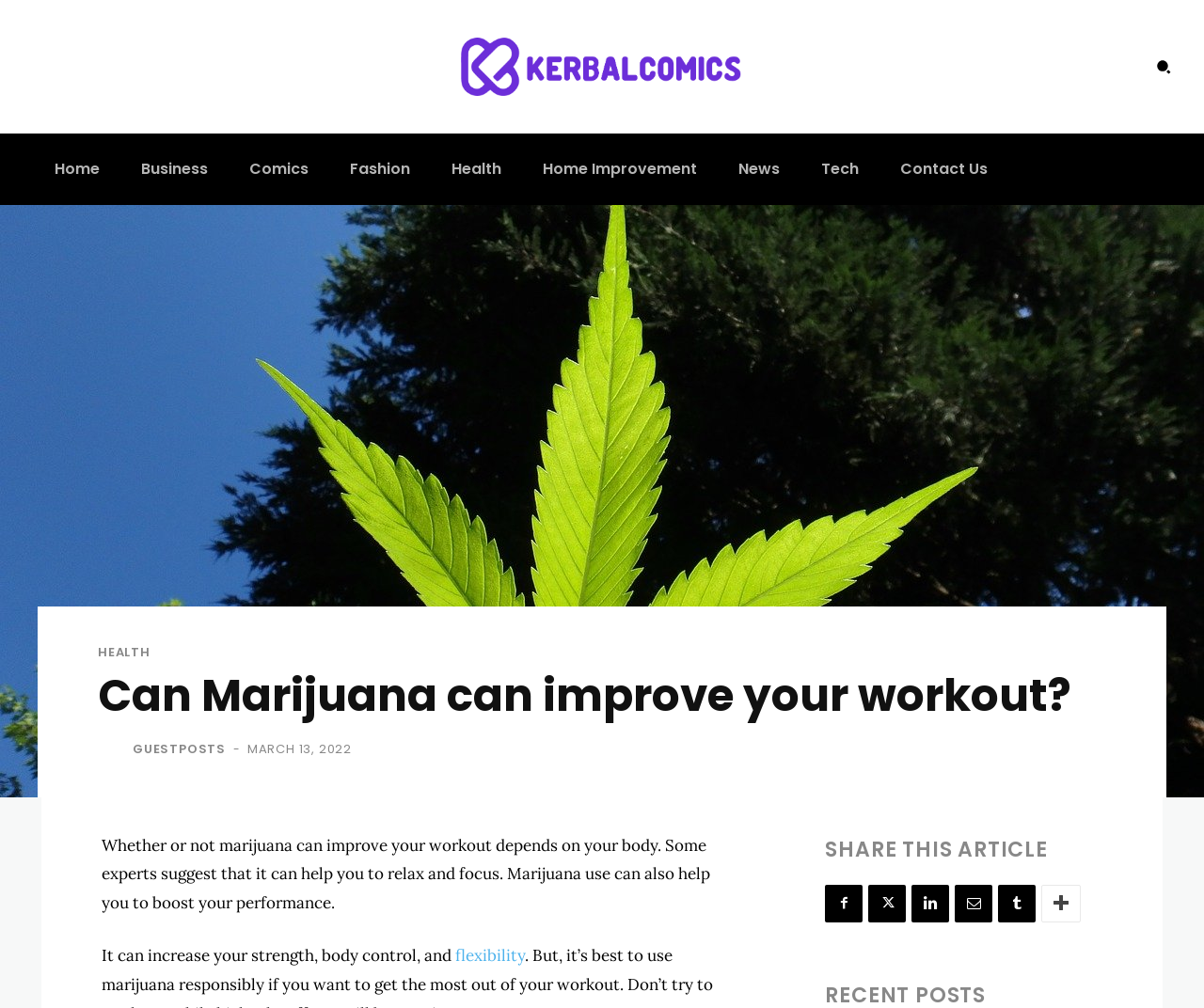Please determine the heading text of this webpage.

Can Marijuana can improve your workout?